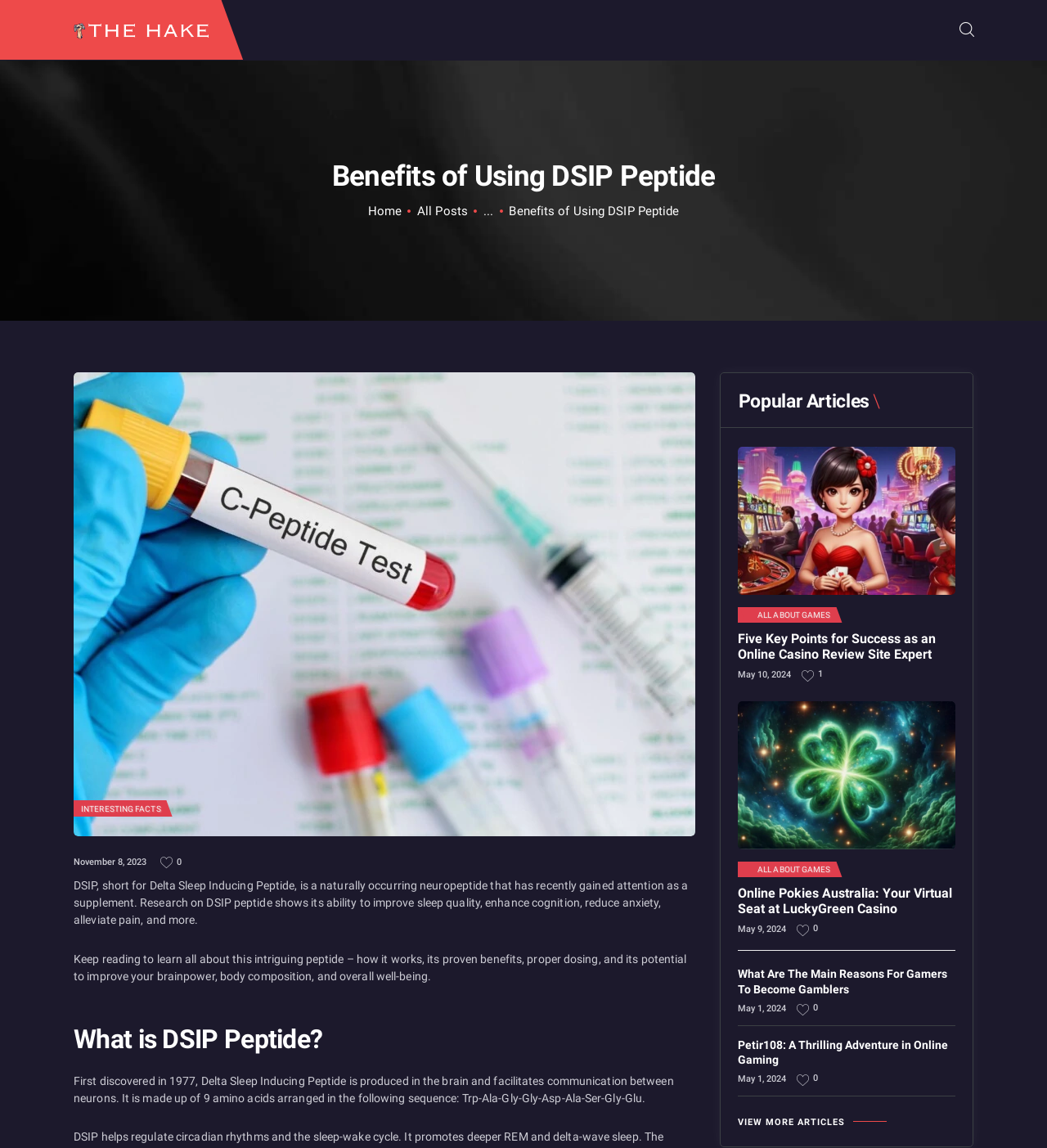What is the sequence of amino acids in DSIP Peptide?
Could you please answer the question thoroughly and with as much detail as possible?

According to the webpage content, the sequence of amino acids in DSIP Peptide is Trp-Ala-Gly-Gly-Asp-Ala-Ser-Gly-Glu, which is mentioned in the section 'What is DSIP Peptide?'.